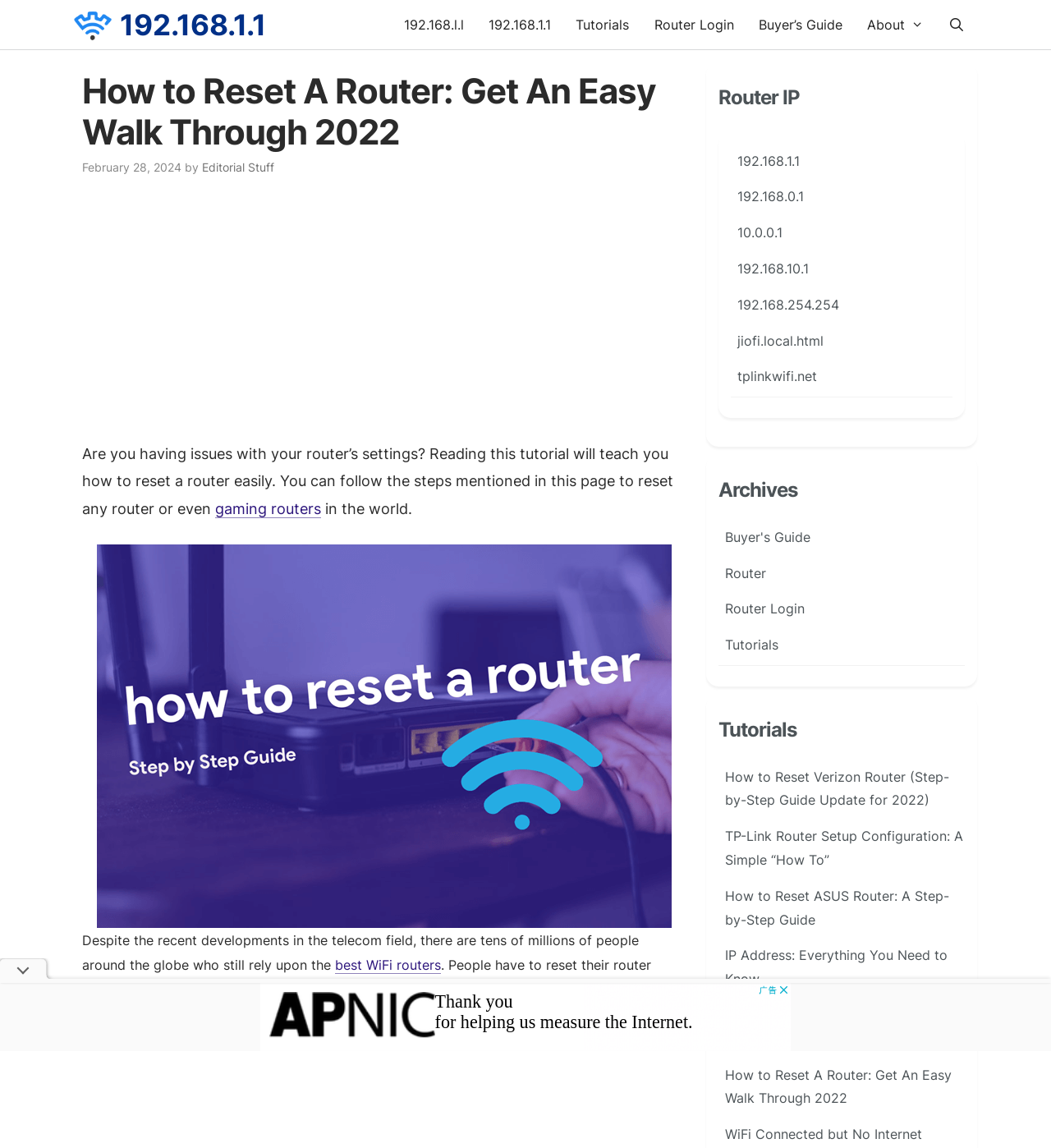Please provide a comprehensive answer to the question based on the screenshot: What is the author of the article?

The author of the article is mentioned as 'Editorial Stuff' in the text 'by Editorial Stuff' which is located below the heading 'How to Reset A Router: Get An Easy Walk Through 2022'.